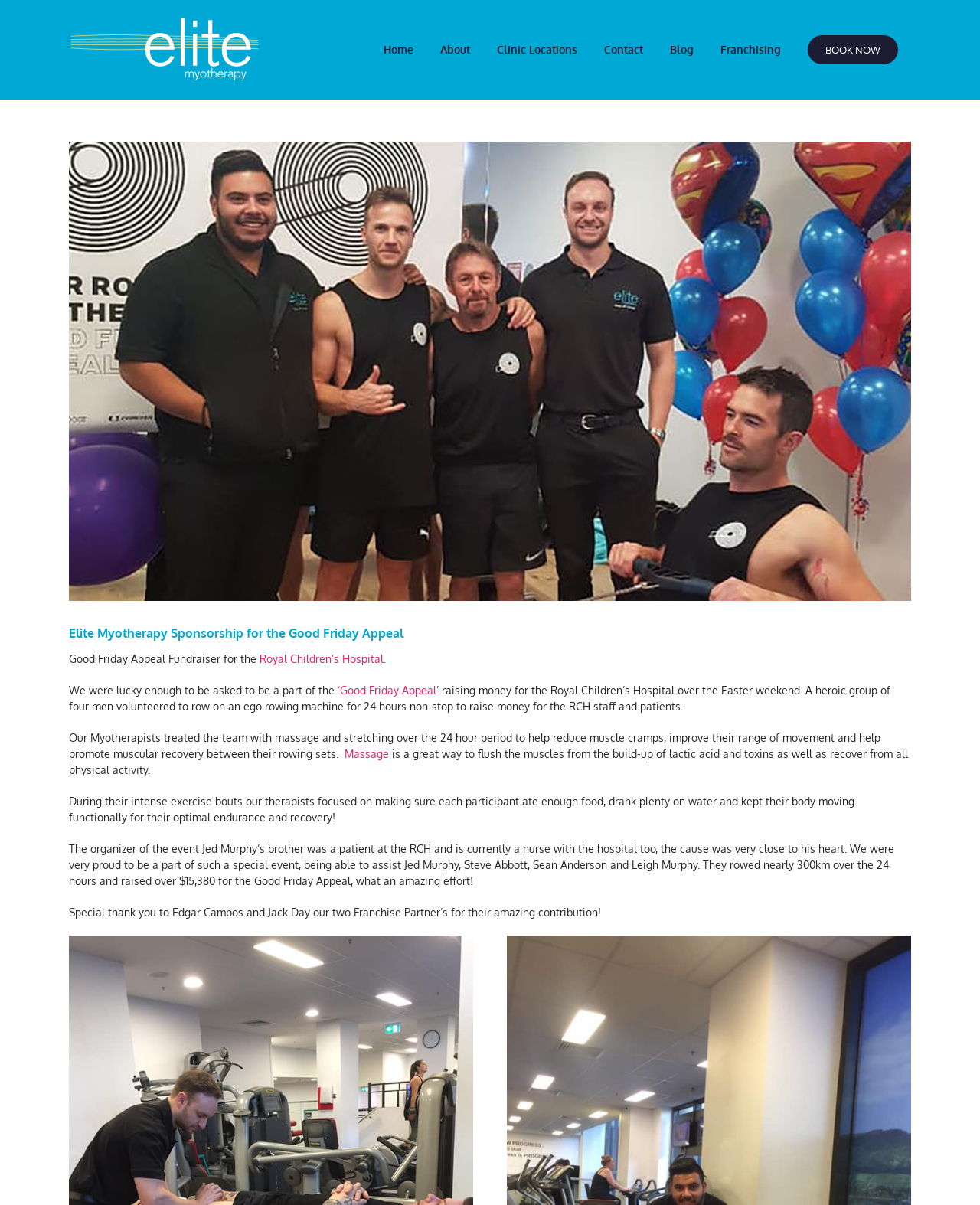Detail the various sections and features present on the webpage.

The webpage is about Elite Myotherapy's sponsorship for the Good Friday Appeal, a fundraiser for the Royal Children's Hospital. At the top left corner, there is a logo of Elite Myotherapy, accompanied by a navigation menu with links to various pages, including Home, About, Clinic Locations, Contact, Blog, Franchising, and BOOK NOW.

Below the navigation menu, there is a heading that reads "Elite Myotherapy Sponsorship for the Good Friday Appeal". The main content of the page is divided into several paragraphs, which describe the event and Elite Myotherapy's involvement in it. The text explains that a group of four men volunteered to row on an ego rowing machine for 24 hours non-stop to raise money for the Royal Children's Hospital, and that Elite Myotherapy's myotherapists provided massage and stretching treatments to the team during the event.

The paragraphs are interspersed with links to related topics, such as "Royal Children's Hospital" and "Massage". There are also mentions of specific individuals involved in the event, including Jed Murphy, Steve Abbott, Sean Anderson, and Leigh Murphy, who rowed nearly 300km over 24 hours and raised over $15,380 for the Good Friday Appeal.

At the bottom right corner of the page, there is a link to "Go to Top", which allows users to quickly navigate back to the top of the page. Overall, the webpage is focused on describing Elite Myotherapy's sponsorship and involvement in the Good Friday Appeal, and features a mix of text, links, and images.